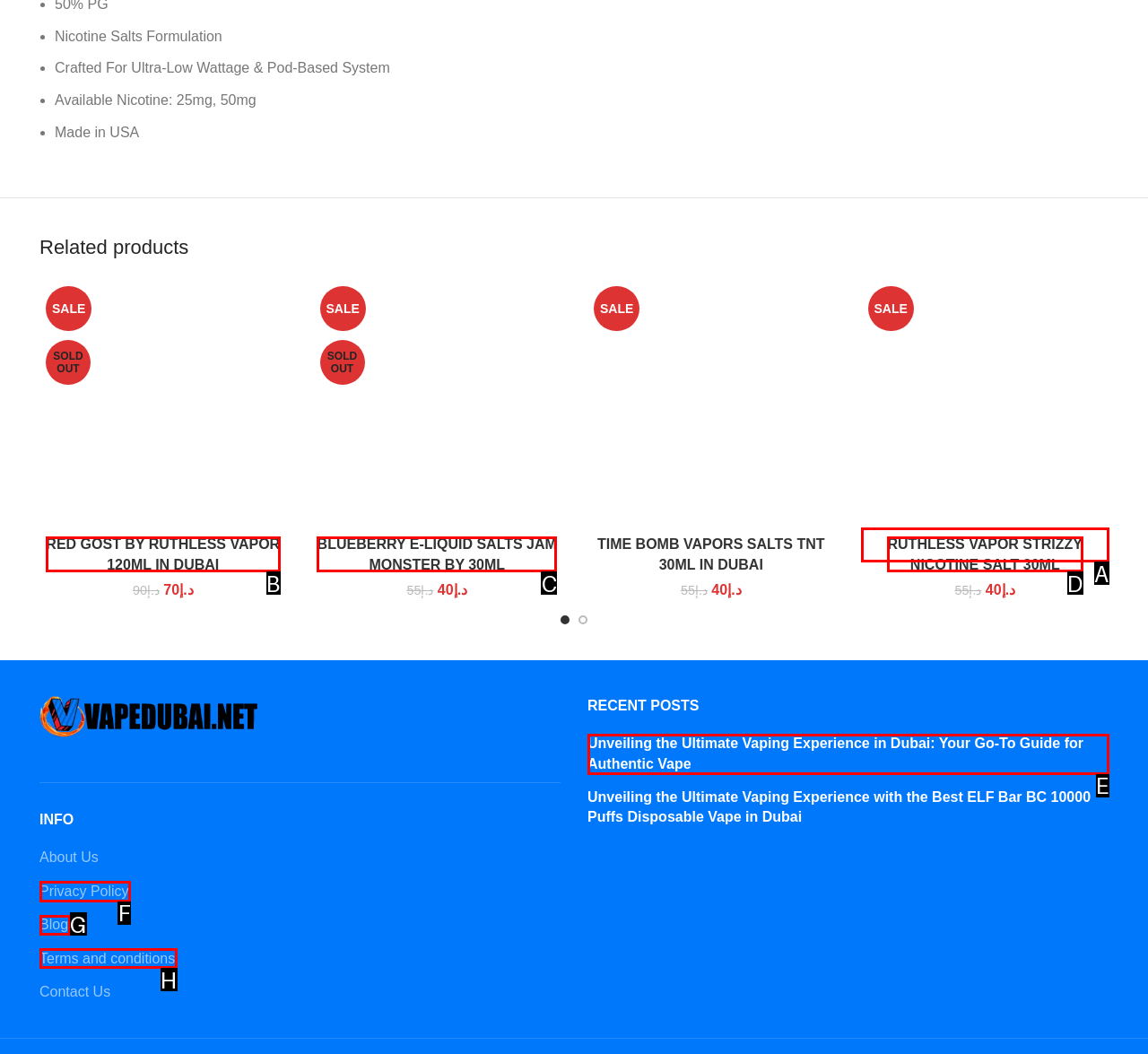Determine the option that best fits the description: Terms and conditions
Reply with the letter of the correct option directly.

H